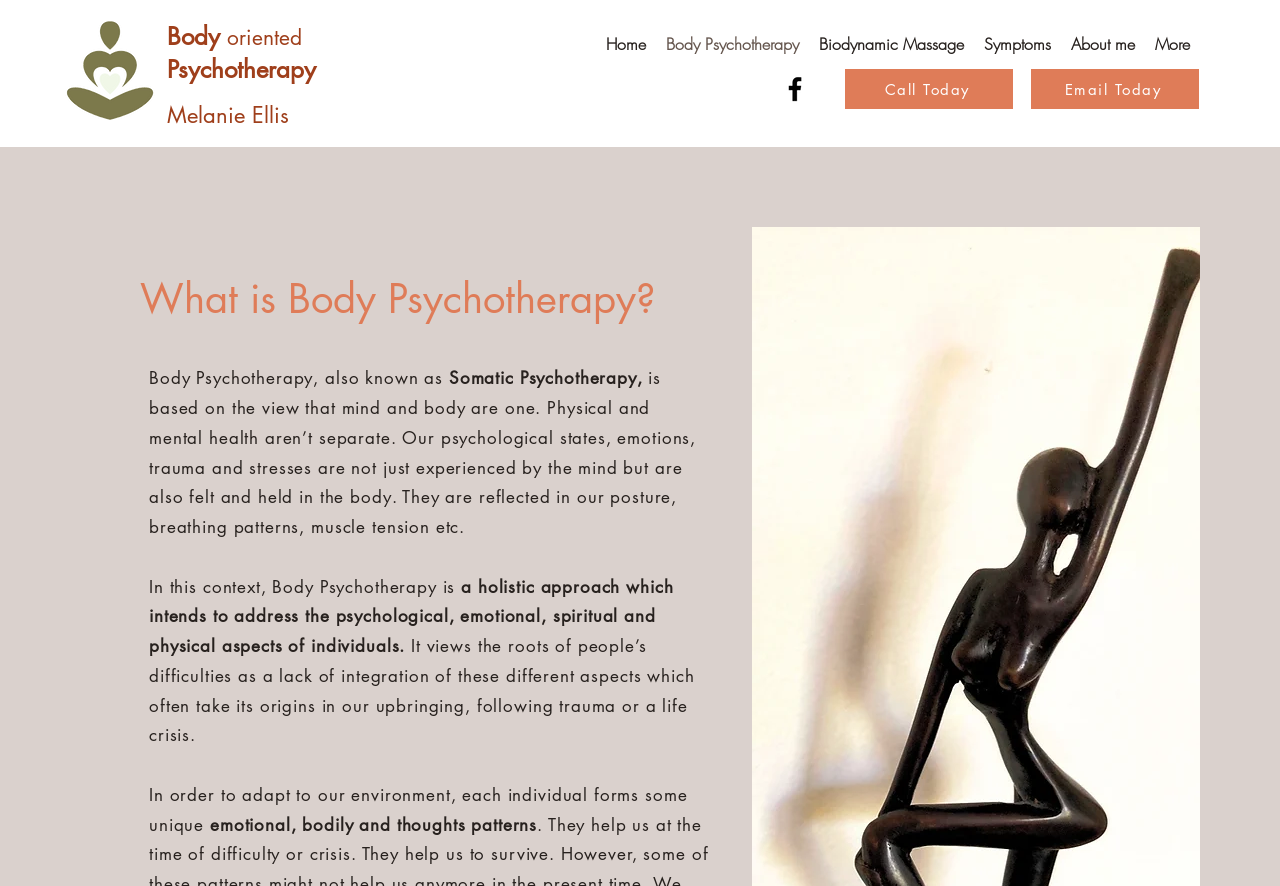Please locate the bounding box coordinates of the element that should be clicked to achieve the given instruction: "Click on the 'Home' link".

[0.466, 0.033, 0.512, 0.067]